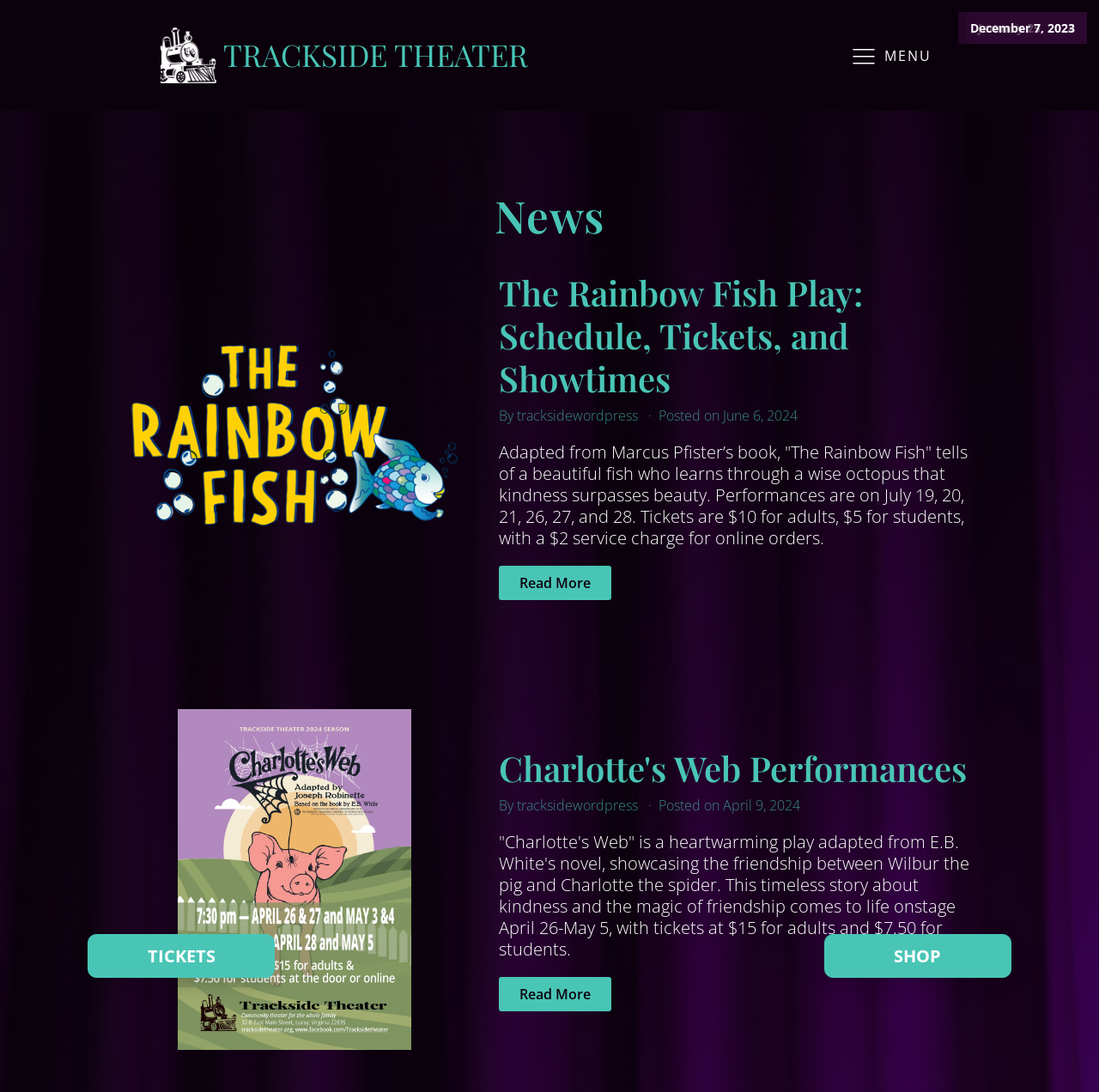Please specify the coordinates of the bounding box for the element that should be clicked to carry out this instruction: "Read more about The Rainbow Fish Play". The coordinates must be four float numbers between 0 and 1, formatted as [left, top, right, bottom].

[0.454, 0.518, 0.556, 0.55]